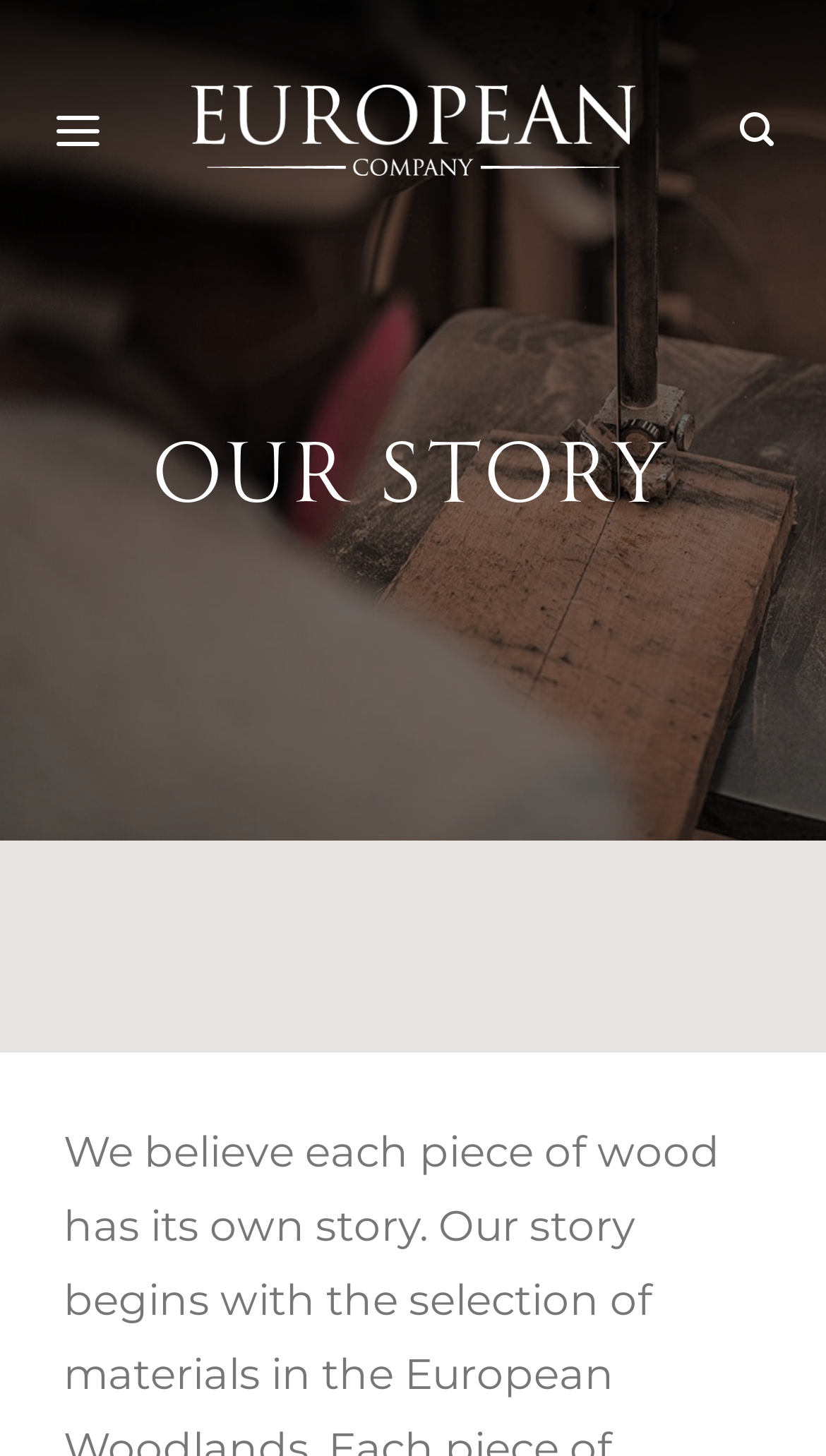Could you please study the image and provide a detailed answer to the question:
What is the purpose of the 'Go to top' link?

The 'Go to top' link is located at the bottom of the page, and its purpose is likely to allow users to quickly scroll back to the top of the page.